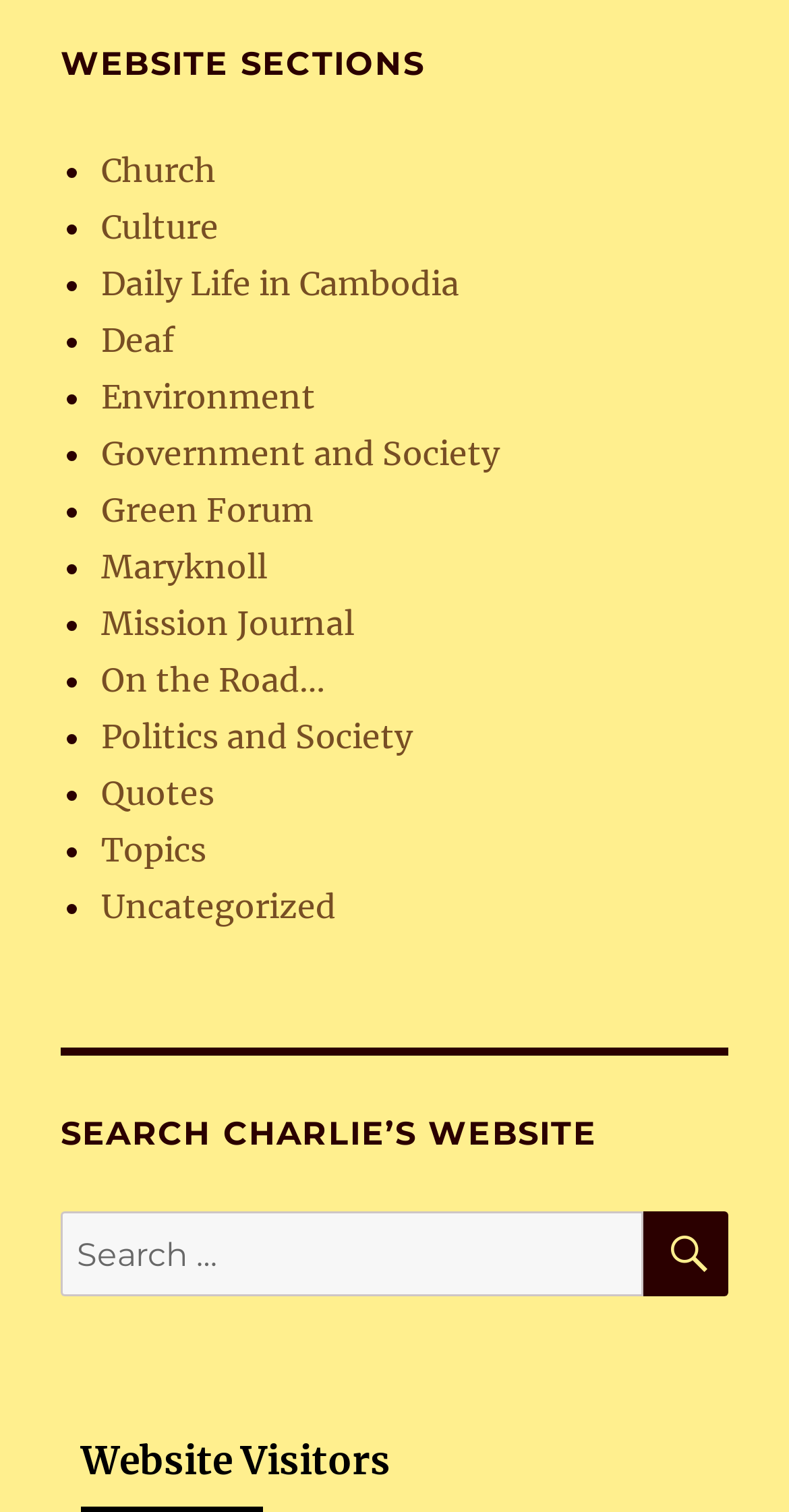What is the heading above the search box?
Please answer the question as detailed as possible.

The heading above the search box is 'SEARCH CHARLIE'S WEBSITE', which indicates that the search function is specific to Charlie's website. This heading is located above the search box and provides context for the search functionality.